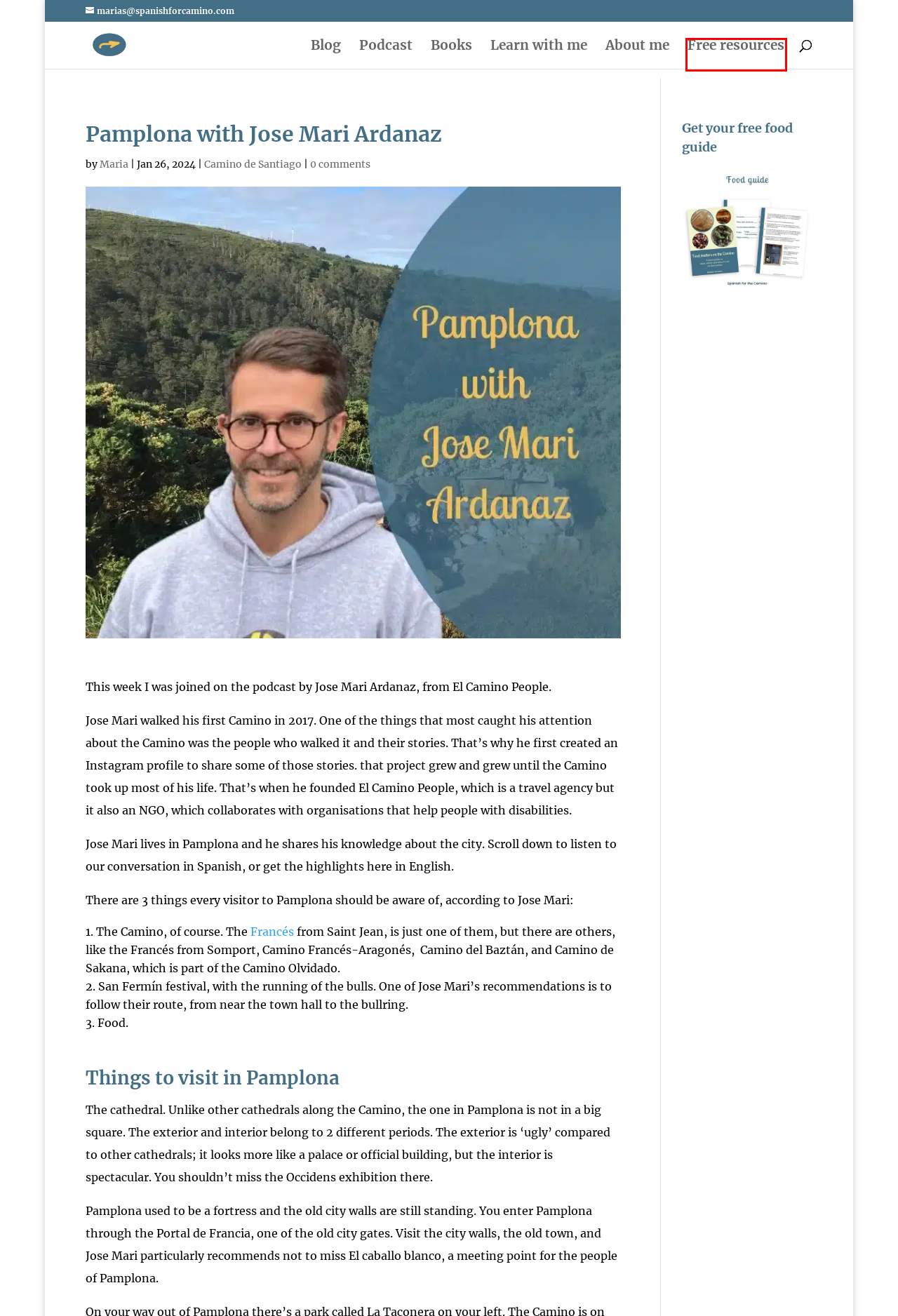Look at the screenshot of a webpage with a red bounding box and select the webpage description that best corresponds to the new page after clicking the element in the red box. Here are the options:
A. Category: Camino de Santiago - Spanish for the Camino
B. Spanish for the Camino - Your Way to a better Camino
C. El Camino Francés - Spanish for the Camino
D. Author: Maria - Spanish for the Camino
E. Learn with me - Spanish for the Camino
F. Camino food guide
G. Free Resources - Spanish for the Camino
H. About me - Spanish for the Camino

G